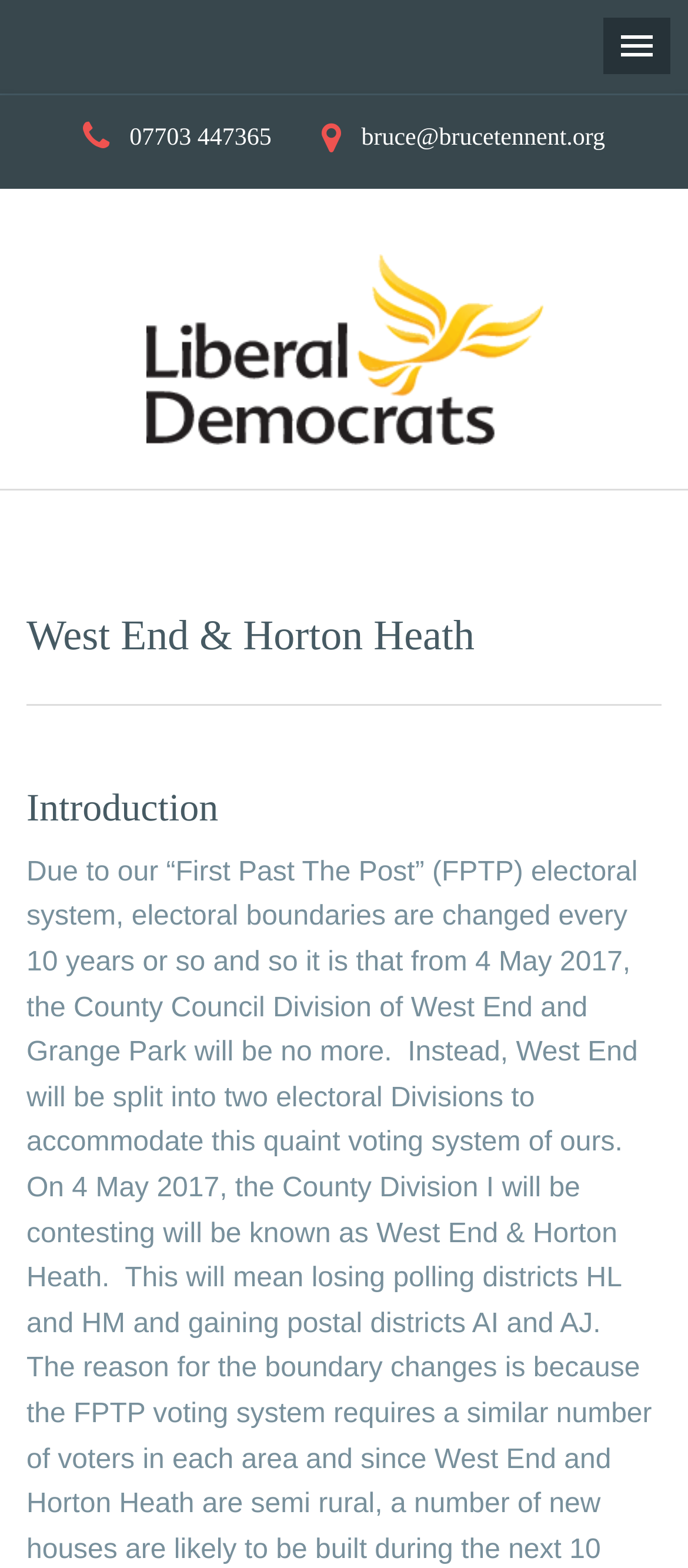Give a detailed account of the webpage, highlighting key information.

The webpage is about Bruce Tennent, a Liberal Democrat Eastleigh Councillor for West End and Horton Heath. At the top right corner, there is a menu link. Below it, there are two contact links: a phone number and an email address, positioned side by side. 

Underneath these contact links, there is a table layout containing a link to Bruce Tennent's profile, accompanied by an image of him. This image is positioned above the link.

A horizontal separator divides the top section from the main content. The main content starts with a header section, where the title "West End & Horton Heath" is displayed prominently. 

Below the title, there is another horizontal separator, followed by a heading that reads "Introduction". This introduction section likely contains text about Bruce Tennent's background, role, or achievements as a councillor.